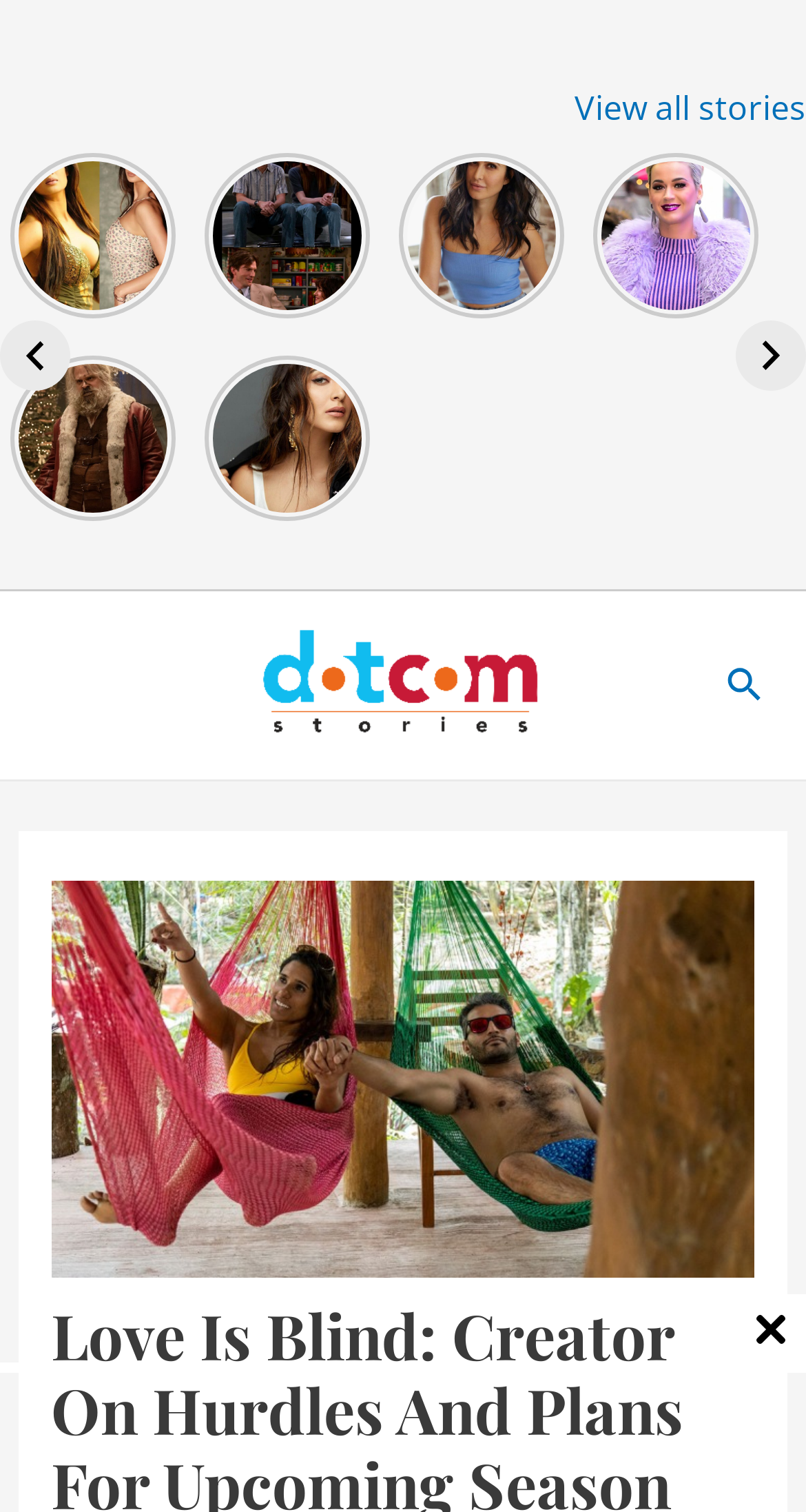Please determine the heading text of this webpage.

Love Is Blind: Creator On Hurdles And Plans For Upcoming Season